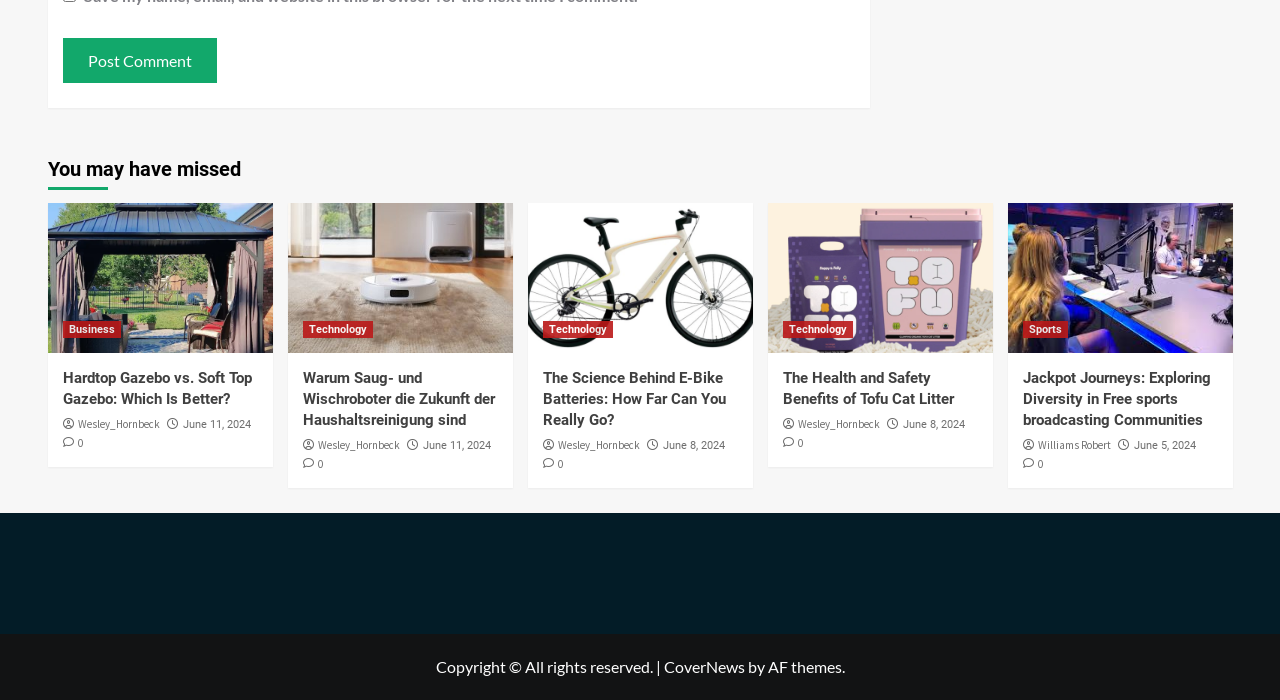Pinpoint the bounding box coordinates of the element that must be clicked to accomplish the following instruction: "Explore the 'Technology' category". The coordinates should be in the format of four float numbers between 0 and 1, i.e., [left, top, right, bottom].

[0.424, 0.459, 0.479, 0.483]